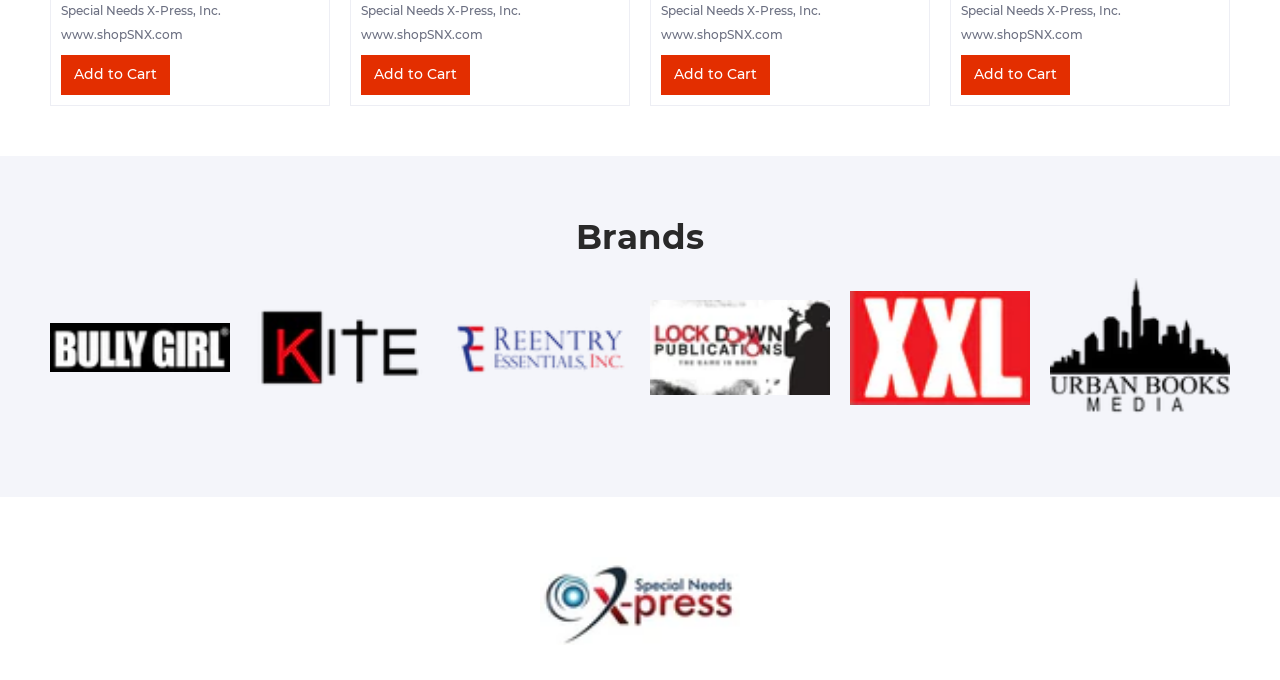Please identify the bounding box coordinates of the area that needs to be clicked to fulfill the following instruction: "Click the 'Add to Cart' button."

[0.048, 0.08, 0.133, 0.139]